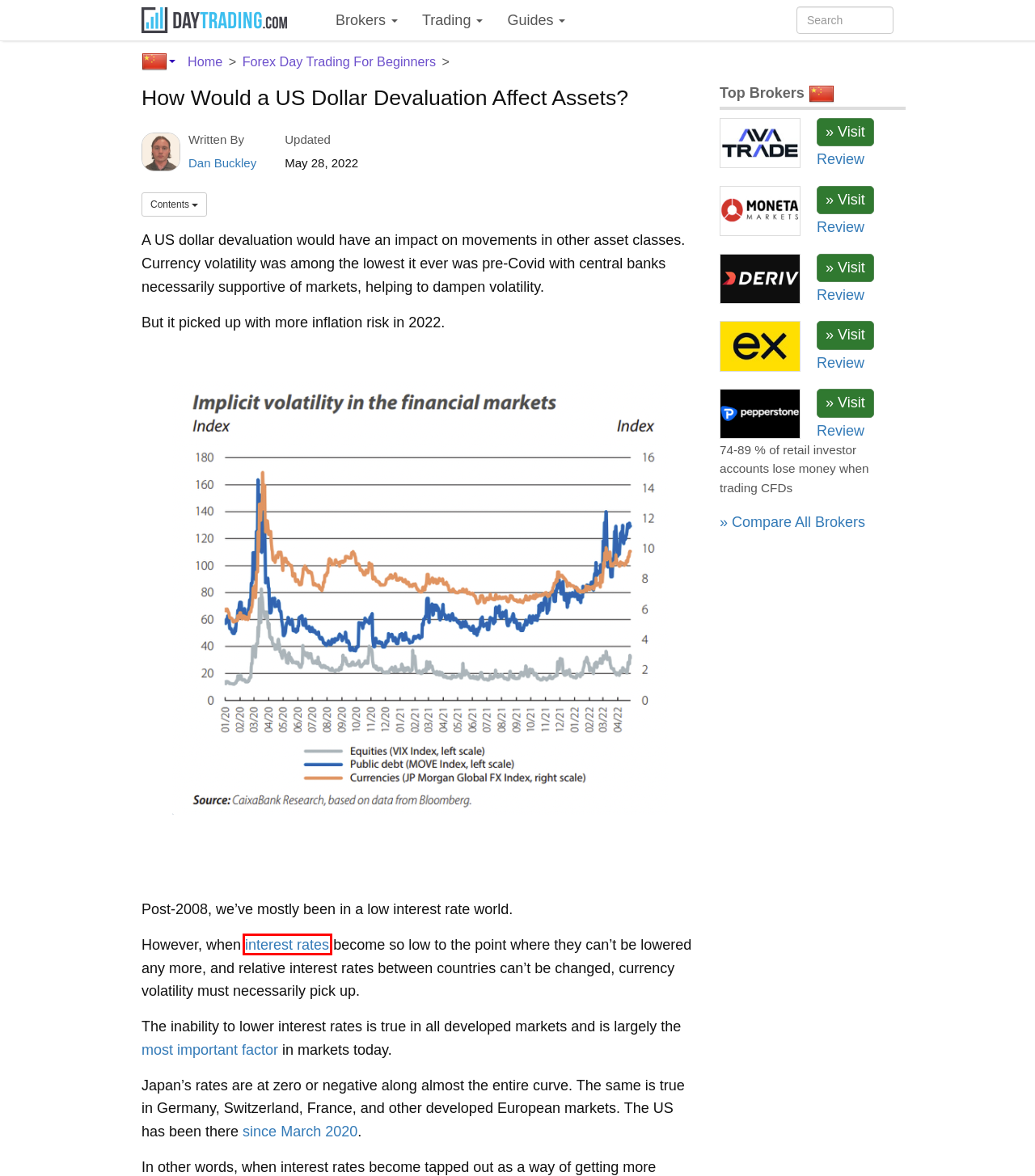You have a screenshot of a webpage with a red bounding box highlighting a UI element. Your task is to select the best webpage description that corresponds to the new webpage after clicking the element. Here are the descriptions:
A. Best Day Trading Platforms and Brokers in 2024
B. AvaTrade Review 2024 | Pros & Cons Uncovered
C. The New Macroeconomic Environment & Portfolio Approaches - DayTrading.com
D. Forex Day Trading Guide | How To Day Trade Forex
E. The Fed’s Emergency Rate Cut in Context - DayTrading.com
F. Deriv.com Review 2024 | Pros, Cons & Key Features Revealed
G. Pepperstone Review 2024 | Pros, Cons & Key Features
H. Interest Rate Swaps - DayTrading.com

H